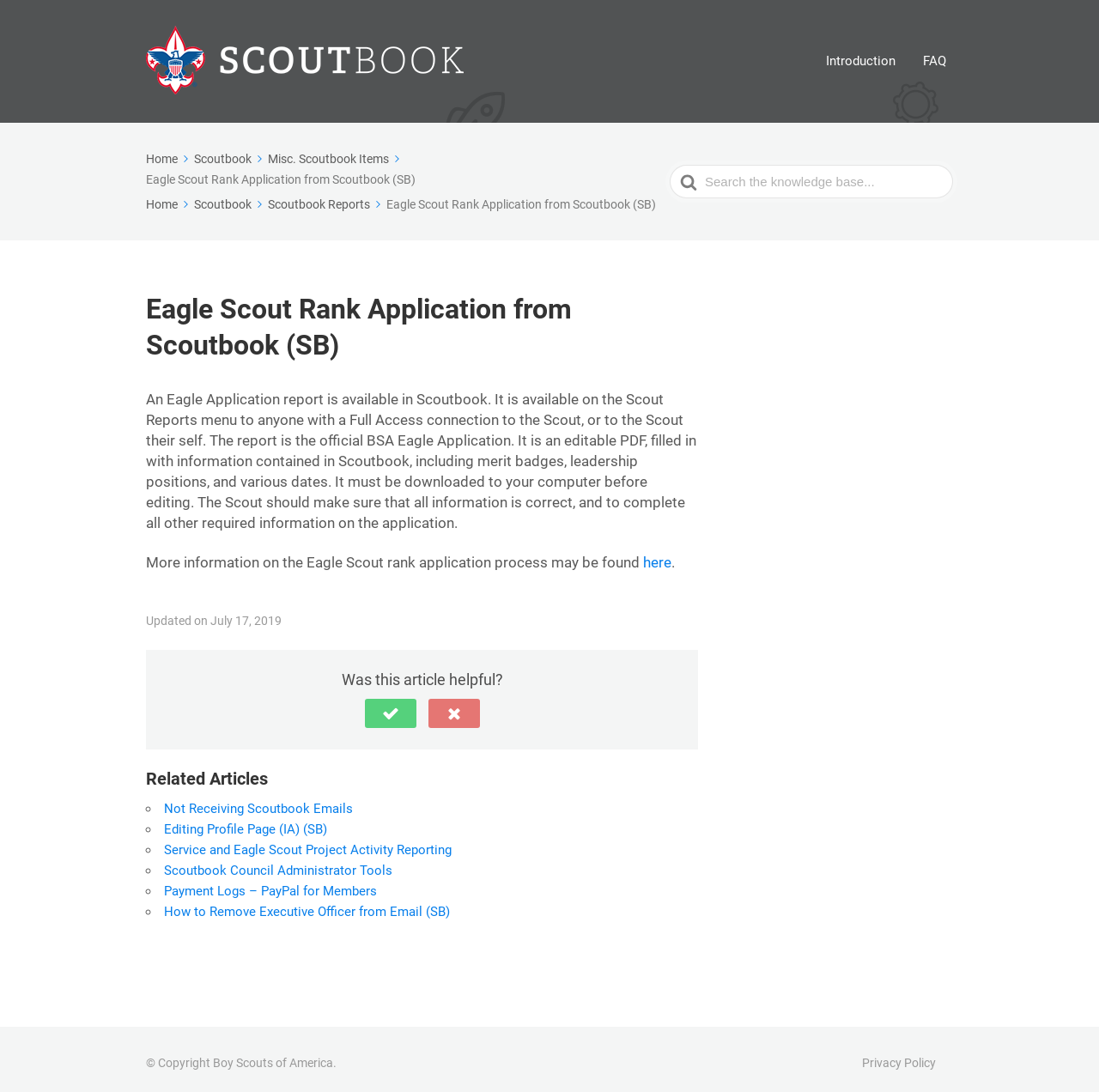Identify the bounding box coordinates of the area that should be clicked in order to complete the given instruction: "Read more information on the Eagle Scout rank application process". The bounding box coordinates should be four float numbers between 0 and 1, i.e., [left, top, right, bottom].

[0.585, 0.507, 0.611, 0.523]